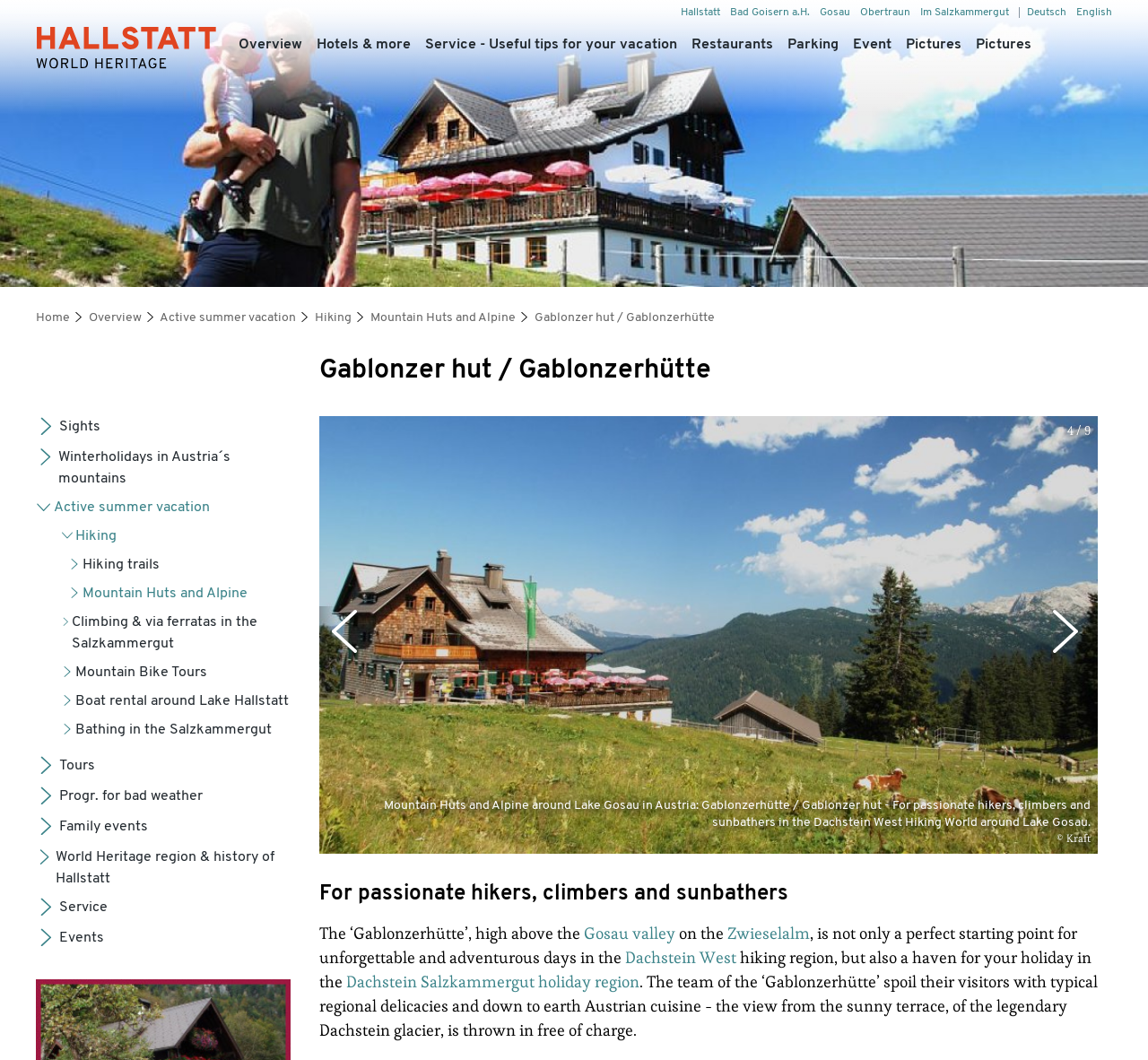Using the details in the image, give a detailed response to the question below:
How many images are there on the webpage?

There are multiple image elements on the webpage, including the one with the text 'For passionate hikers, climbers and sunbathers: Gablonzerhütte / Gablonzer hut - © Kraft' and several others. It's difficult to give an exact count, but there are more than 10 images on the webpage.